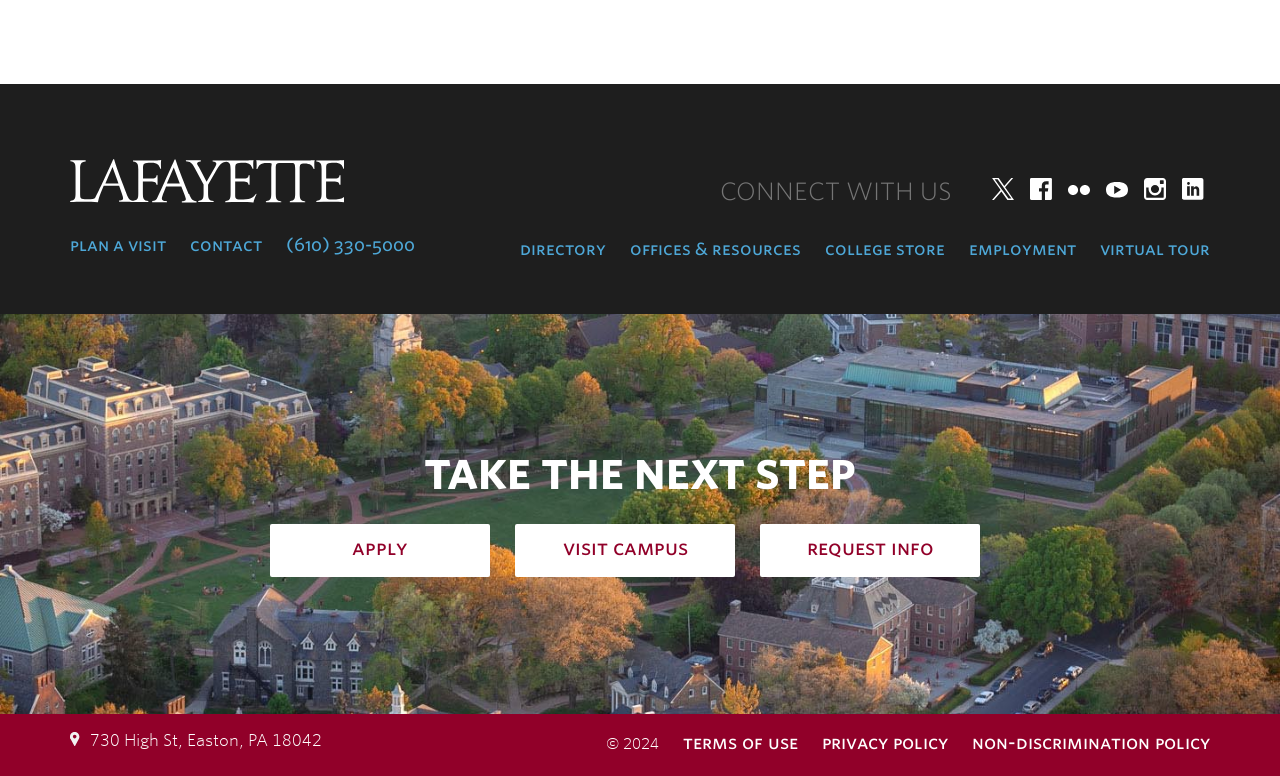What is the name of the college?
Kindly offer a comprehensive and detailed response to the question.

The name of the college can be found in the top-left corner of the webpage, where it says 'Lafayette College' in a link format.